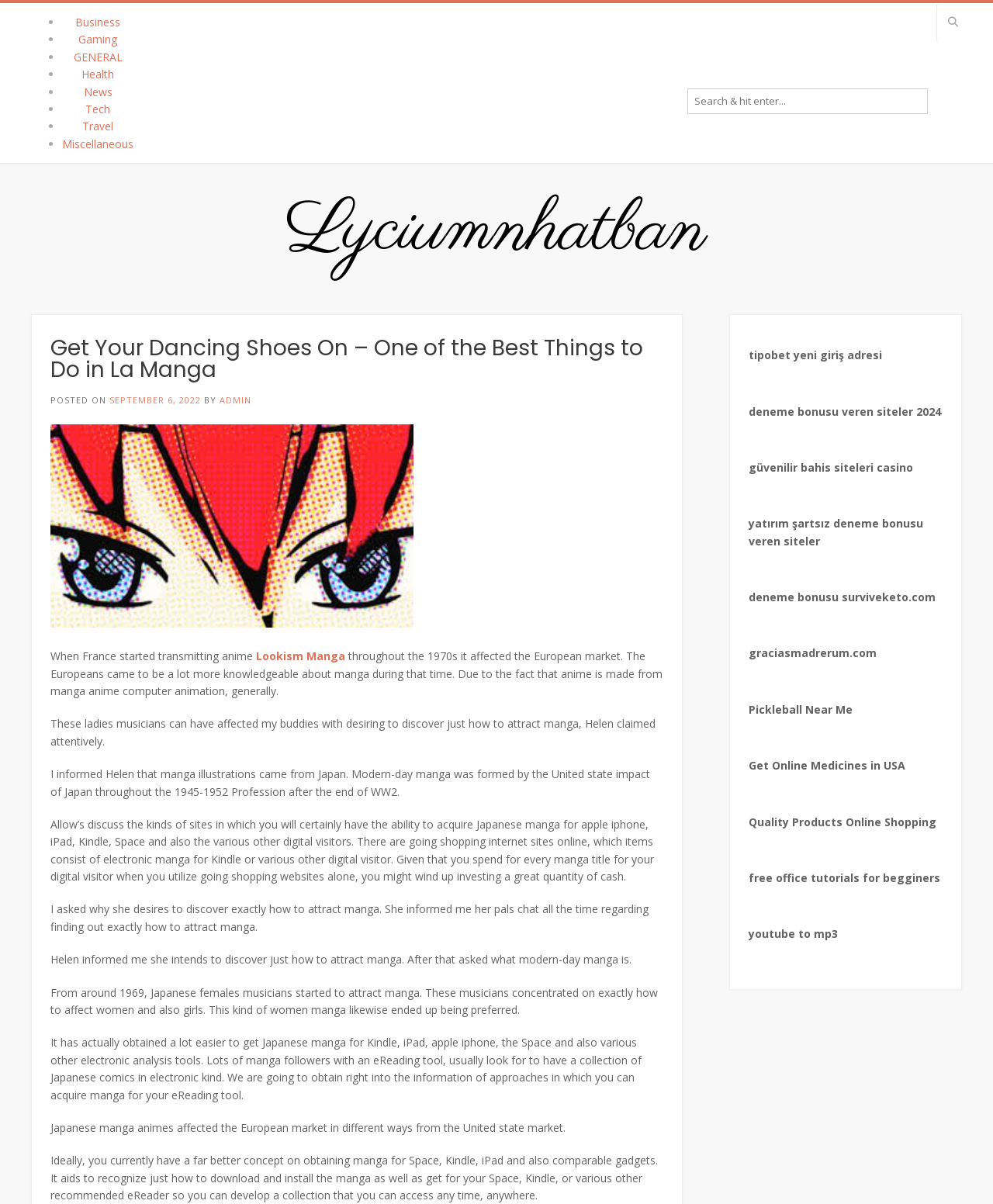What is the purpose of the article?
Give a detailed and exhaustive answer to the question.

The purpose of the article can be determined by reading the content, which discusses the history and evolution of manga, its influence on European markets, and how to acquire Japanese manga for digital readers, indicating that the article aims to educate or inform readers about manga.